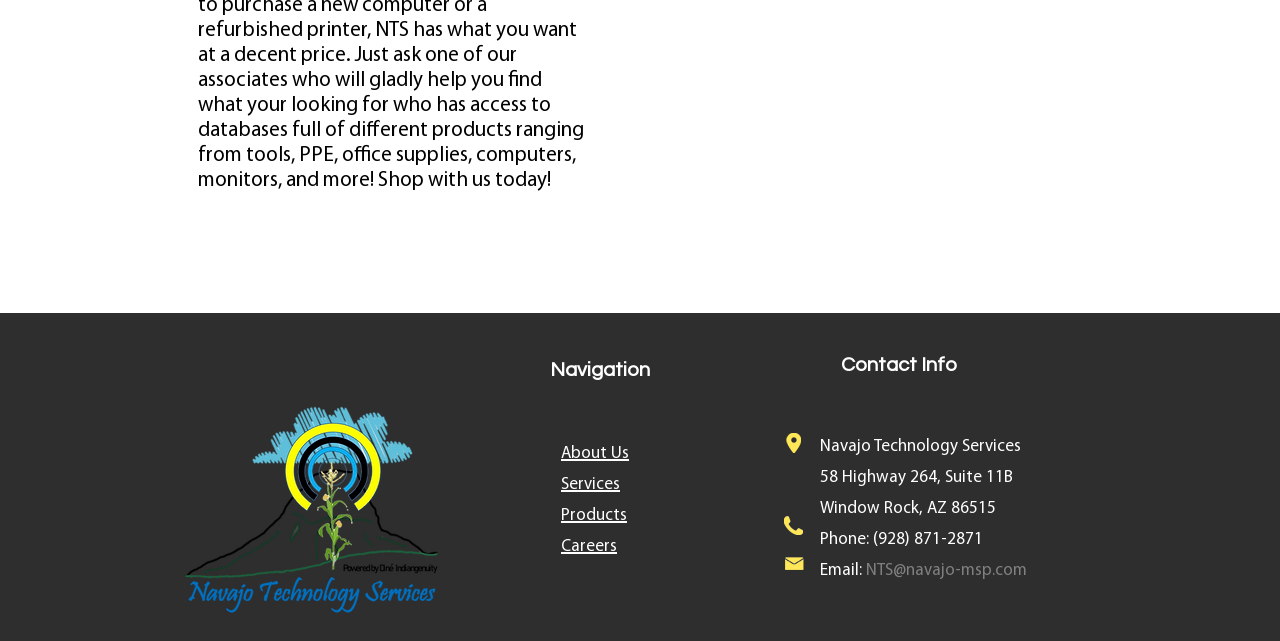Extract the bounding box coordinates for the UI element described by the text: "Products". The coordinates should be in the form of [left, top, right, bottom] with values between 0 and 1.

[0.438, 0.783, 0.49, 0.817]